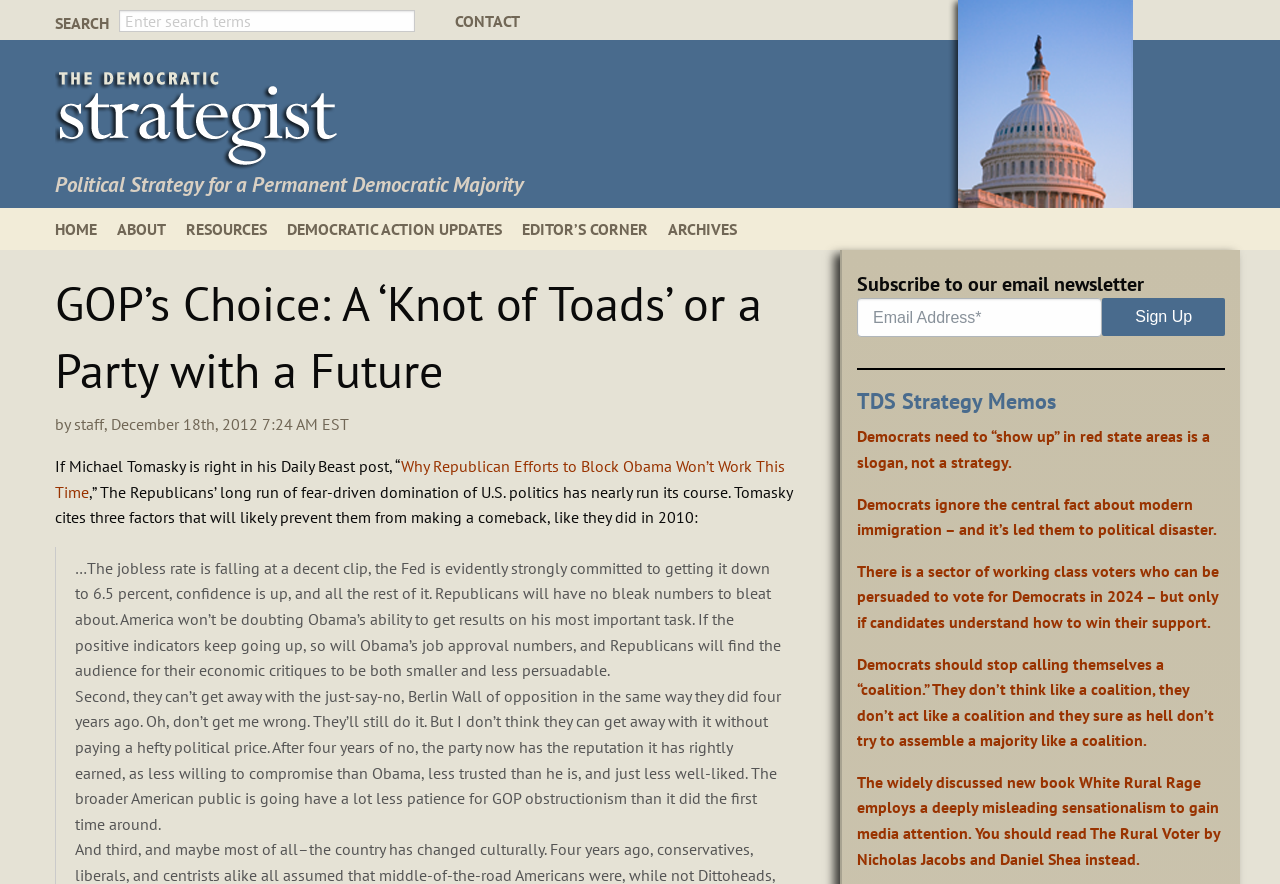What is the purpose of the 'Sign Up' button?
Please provide a single word or phrase based on the screenshot.

Subscribe to newsletter